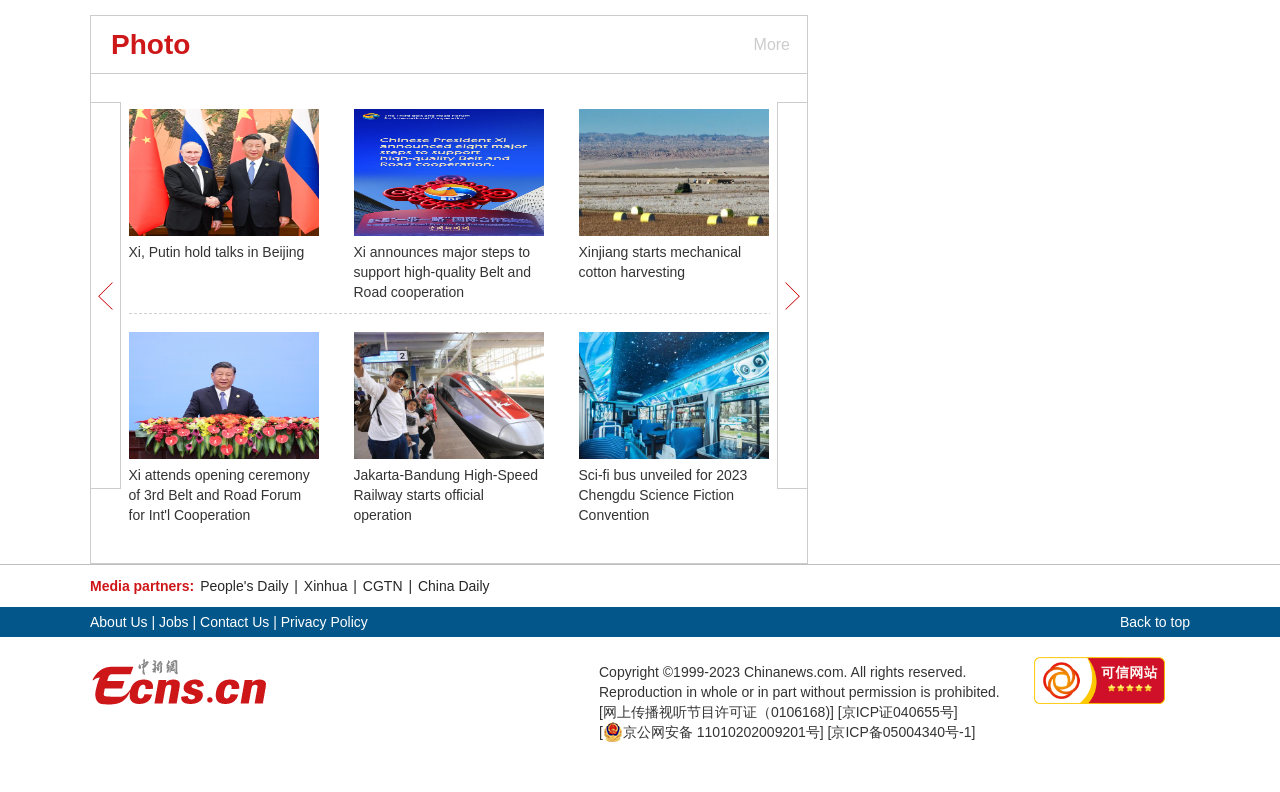What is the position of the 'Media partners:' text?
Using the image provided, answer with just one word or phrase.

Top-left